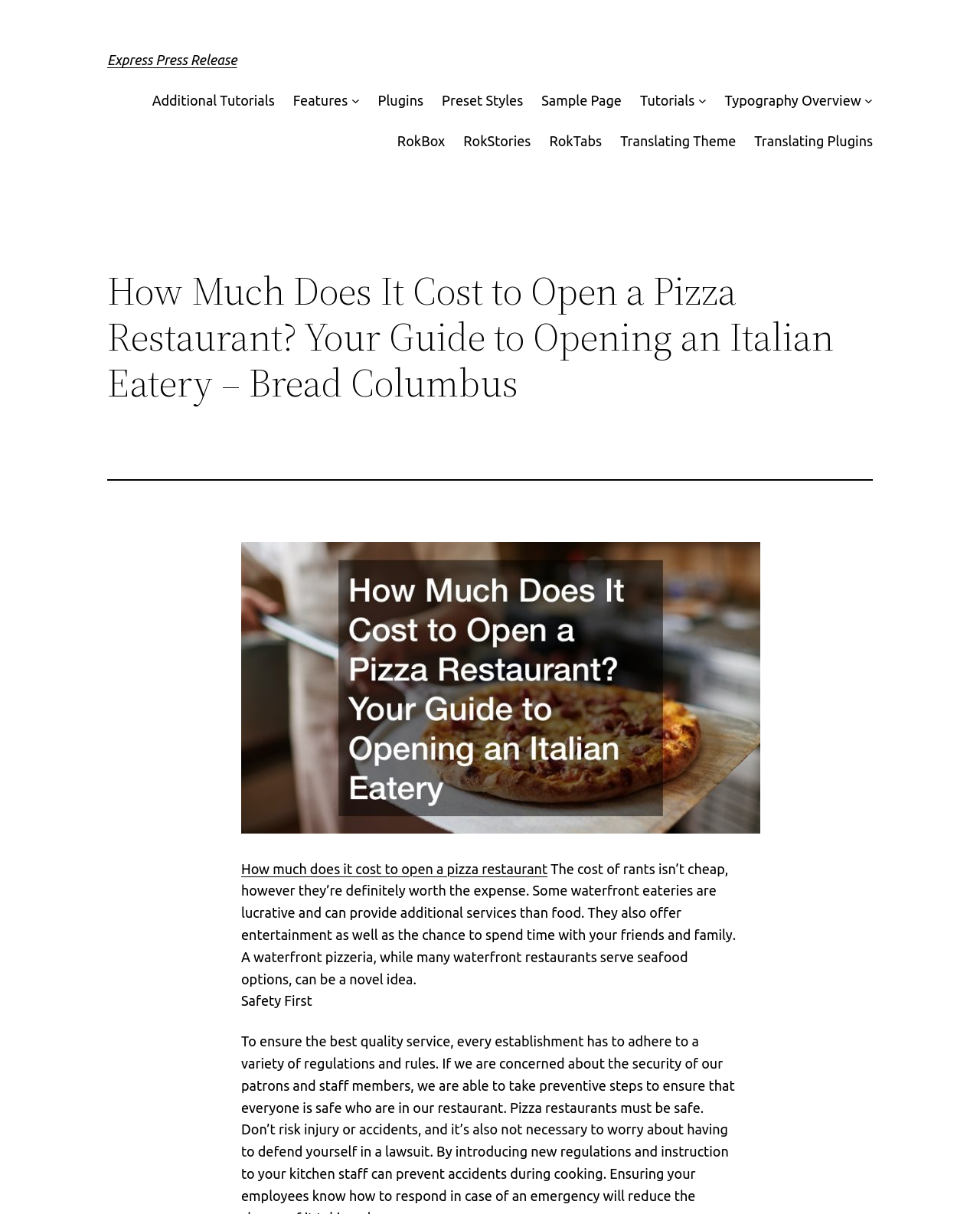What is the purpose of a waterfront pizzeria?
Based on the visual content, answer with a single word or a brief phrase.

To provide entertainment